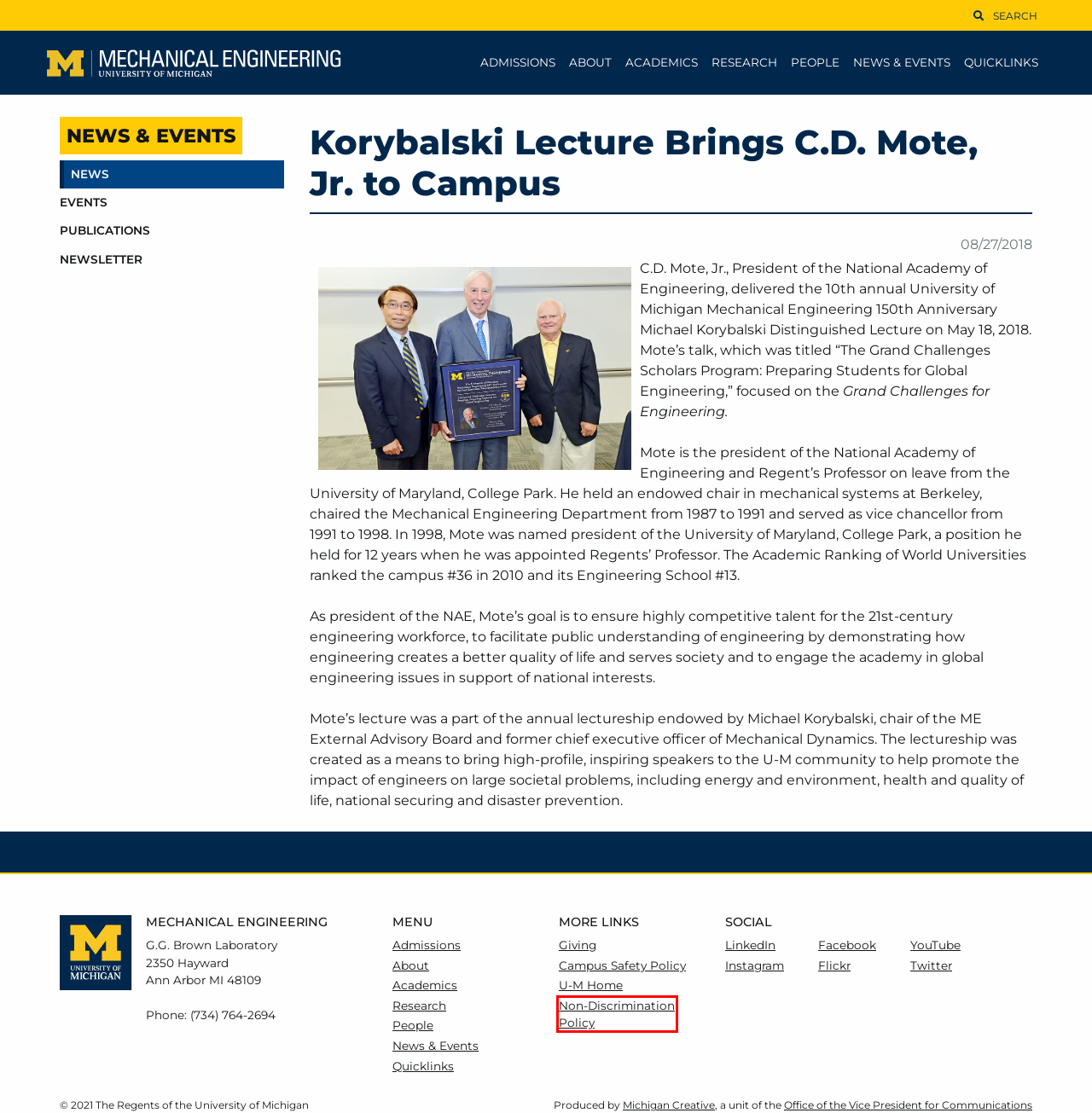Evaluate the webpage screenshot and identify the element within the red bounding box. Select the webpage description that best fits the new webpage after clicking the highlighted element. Here are the candidates:
A. News & Events – Mechanical Engineering
B. Research – Mechanical Engineering
C. Academics – Mechanical Engineering
D. Home | Equity, Civil Rights & Title IX Office
E. Publications – Mechanical Engineering
F. Mechanical Engineering – U-M ME Website
G. About – Mechanical Engineering
H. Quicklinks – Mechanical Engineering

D